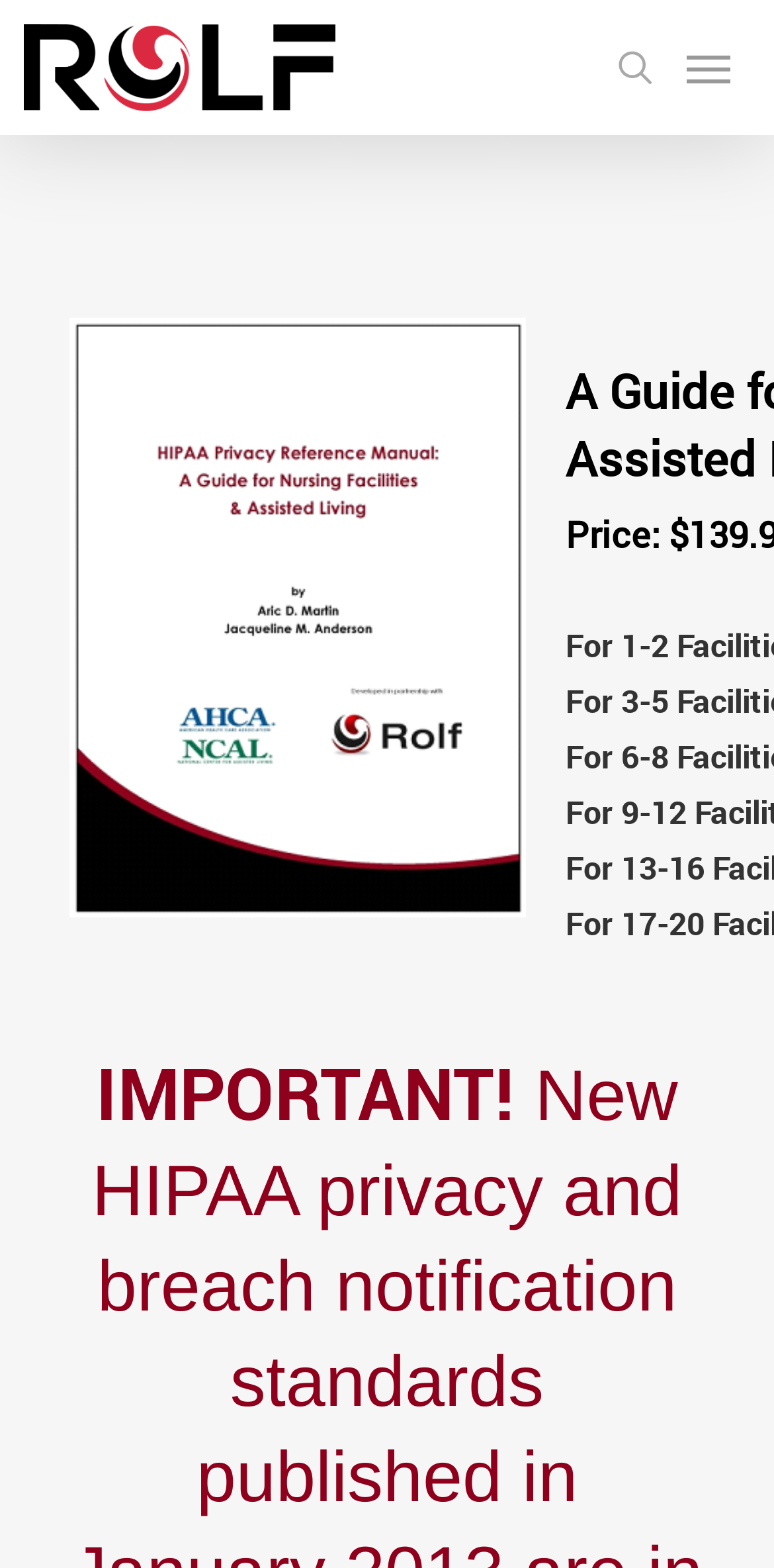Using the provided element description, identify the bounding box coordinates as (top-left x, top-left y, bottom-right x, bottom-right y). Ensure all values are between 0 and 1. Description: Menu

[0.887, 0.03, 0.944, 0.056]